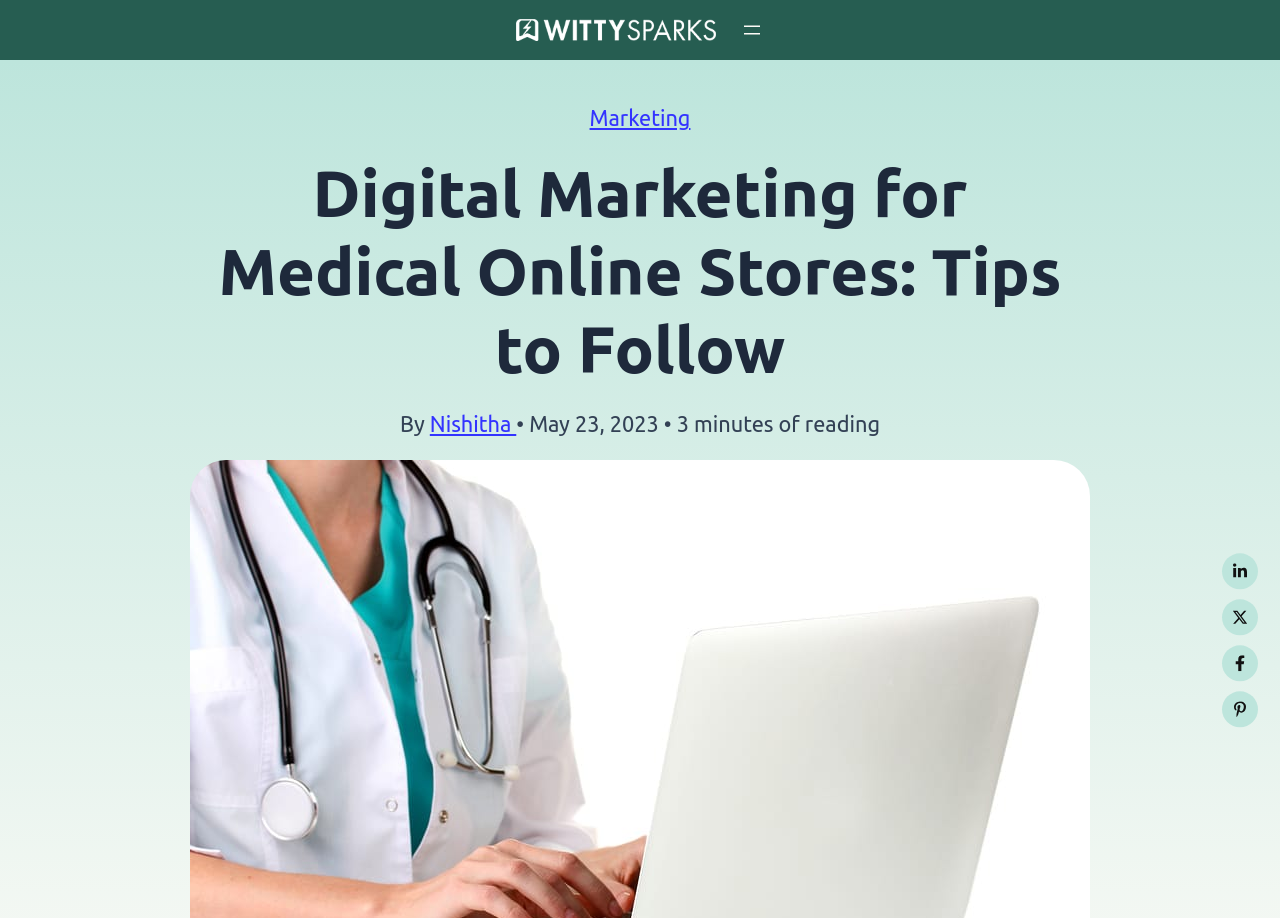Identify the bounding box for the given UI element using the description provided. Coordinates should be in the format (top-left x, top-left y, bottom-right x, bottom-right y) and must be between 0 and 1. Here is the description: aria-label="Facebook"

[0.955, 0.703, 0.983, 0.742]